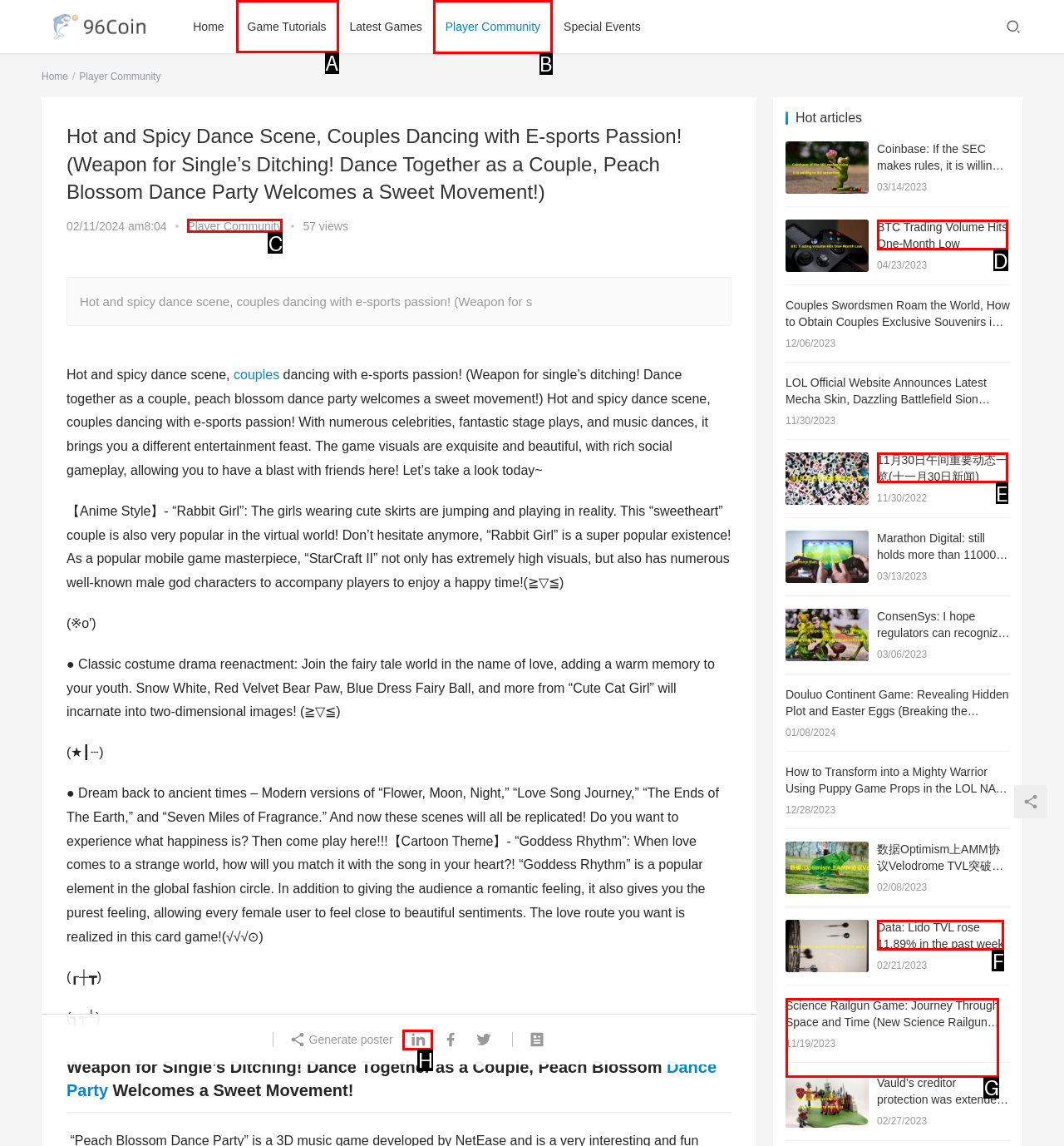Select the appropriate HTML element to click on to finish the task: Click on the 'Game Tutorials' link.
Answer with the letter corresponding to the selected option.

A